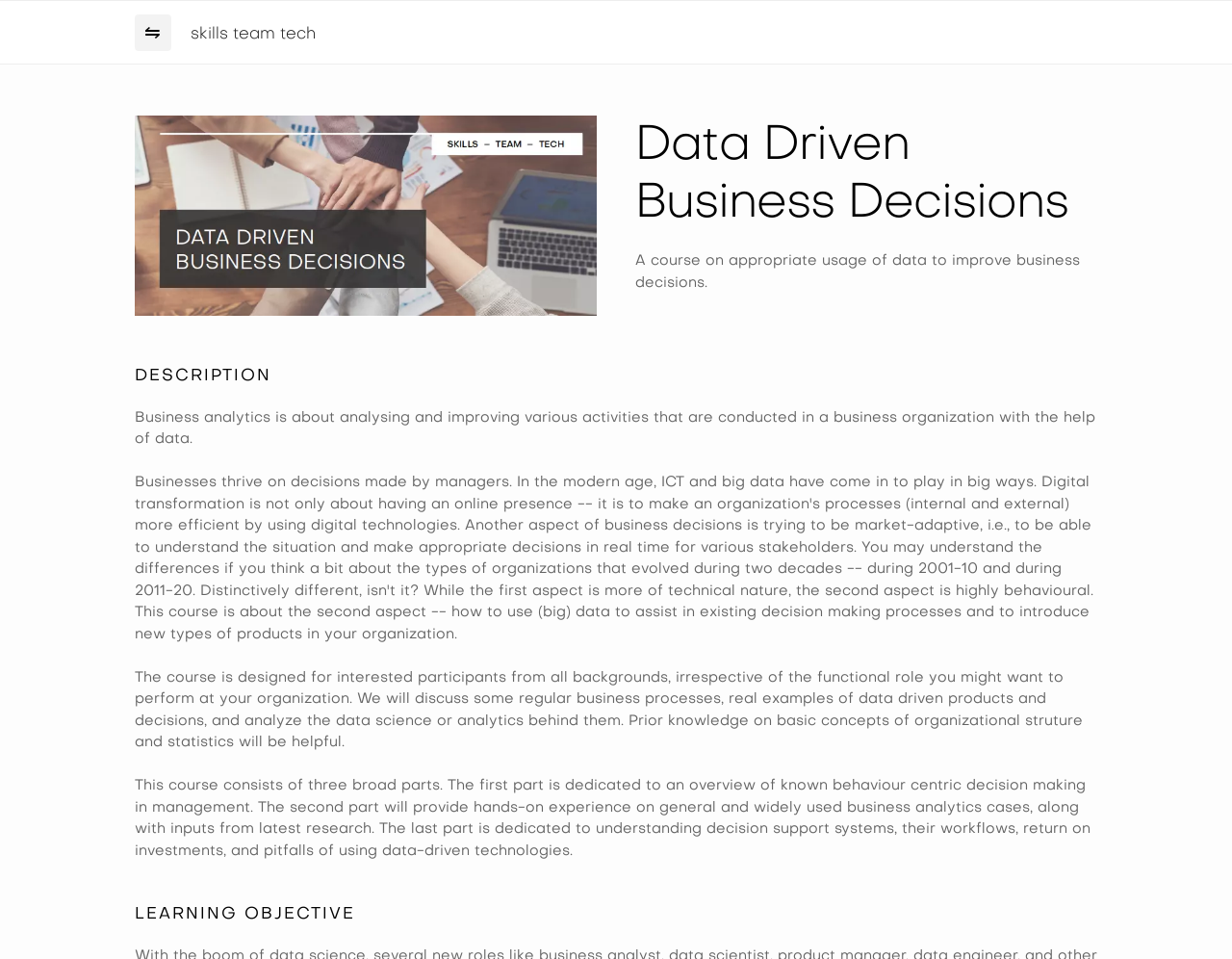How many parts does the course consist of?
Examine the image and give a concise answer in one word or a short phrase.

Three